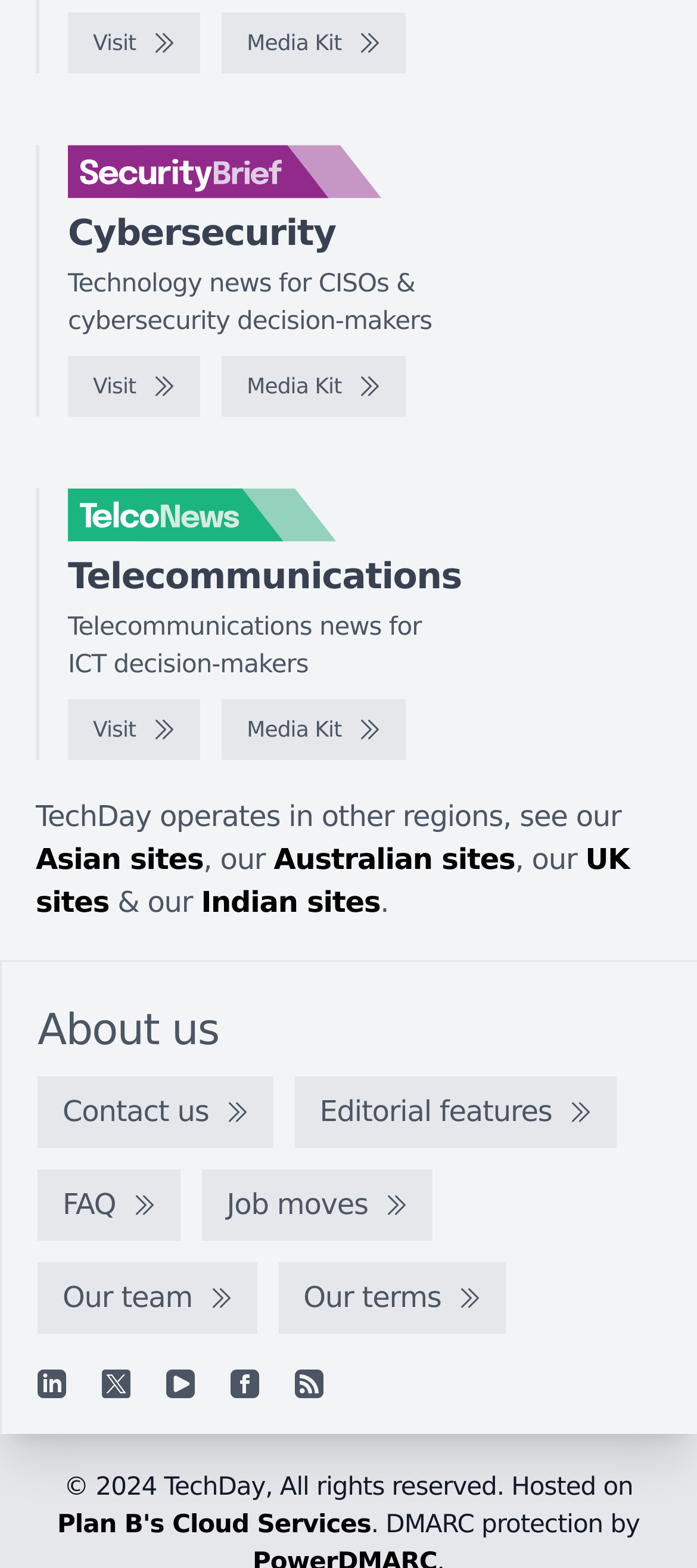Predict the bounding box of the UI element based on this description: "Visit".

[0.097, 0.446, 0.287, 0.484]